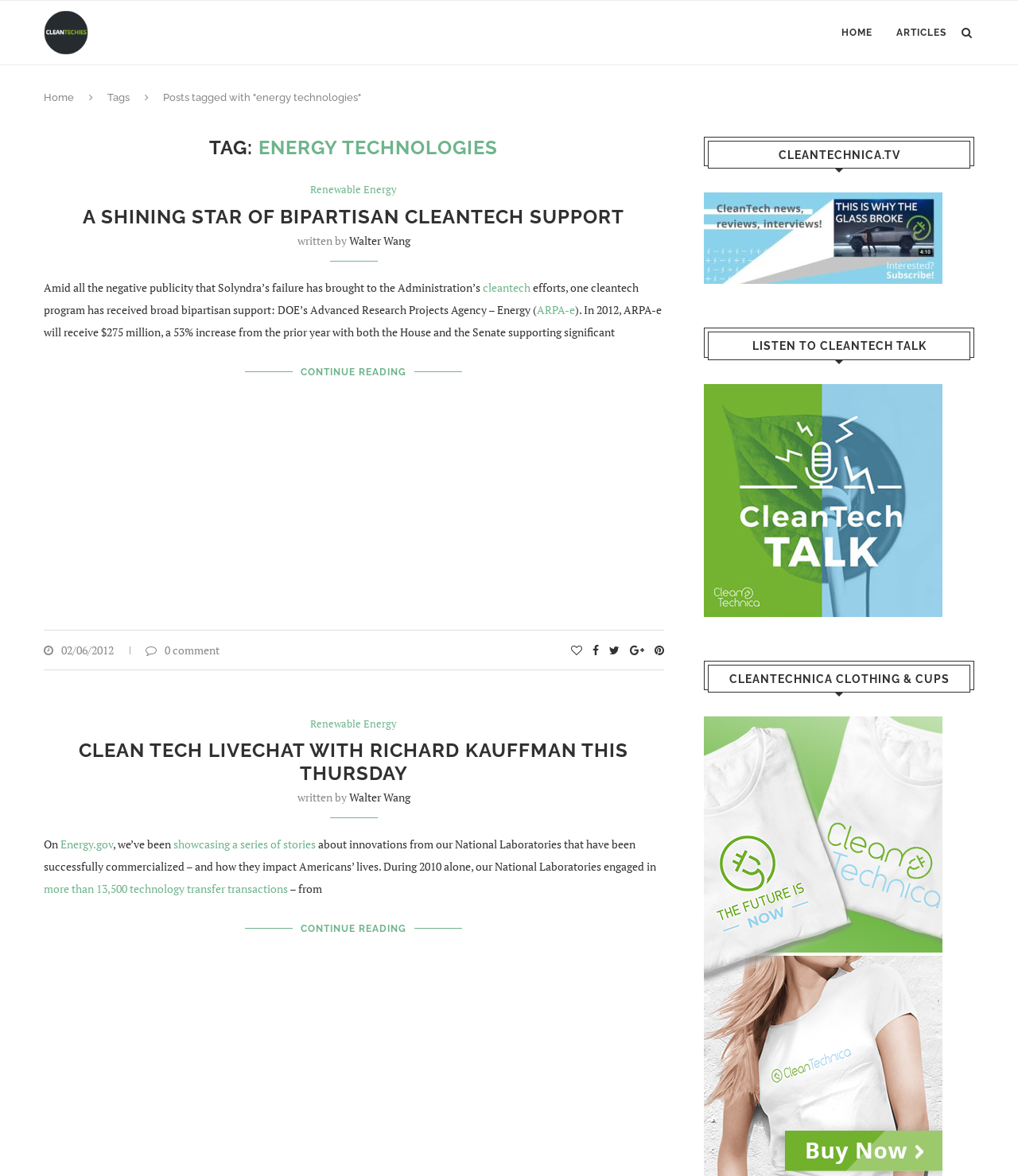Based on the element description Renewable Energy, identify the bounding box of the UI element in the given webpage screenshot. The coordinates should be in the format (top-left x, top-left y, bottom-right x, bottom-right y) and must be between 0 and 1.

[0.305, 0.61, 0.39, 0.621]